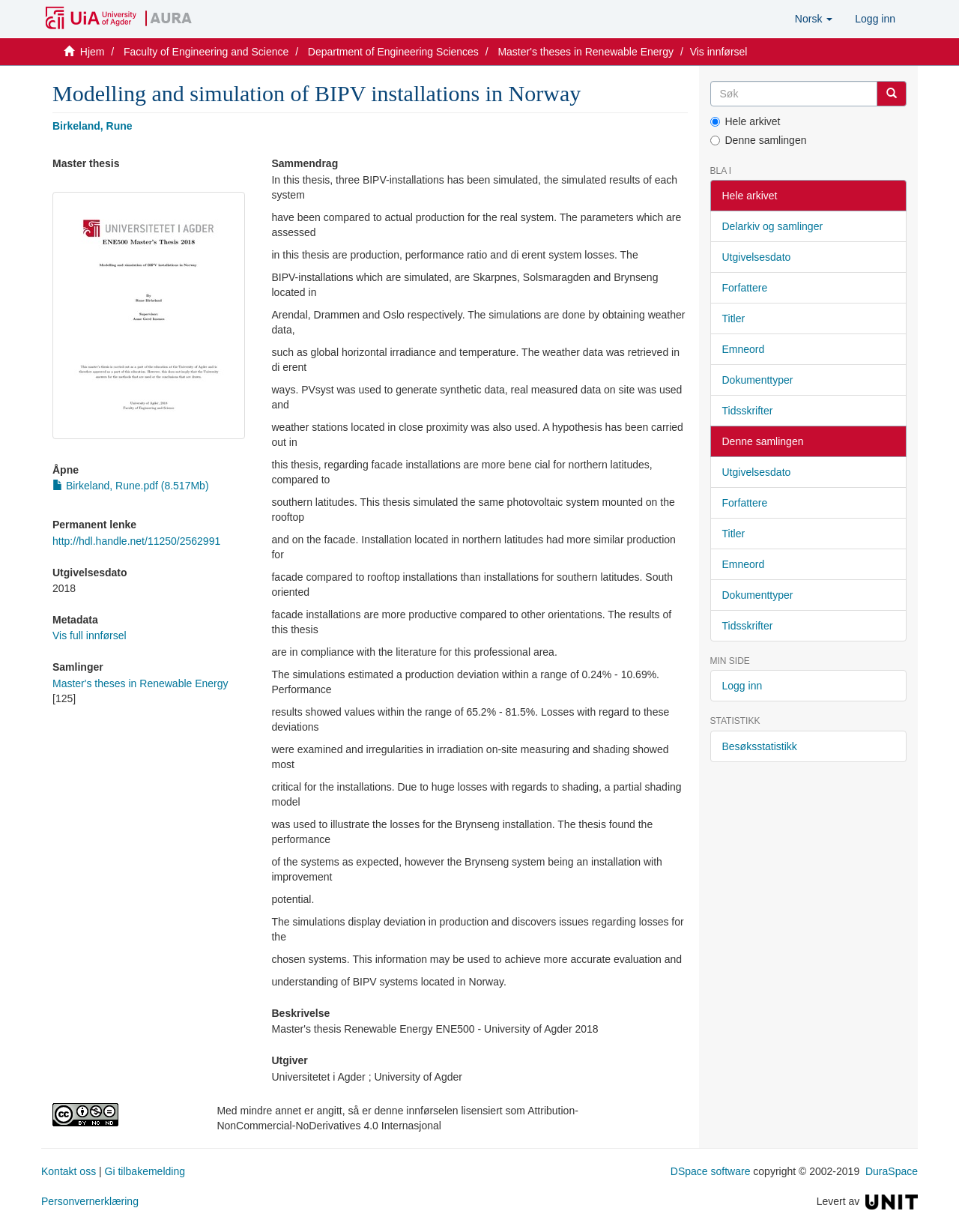Locate the bounding box coordinates of the area where you should click to accomplish the instruction: "View the 'Master's theses in Renewable Energy' collection".

[0.519, 0.037, 0.702, 0.047]